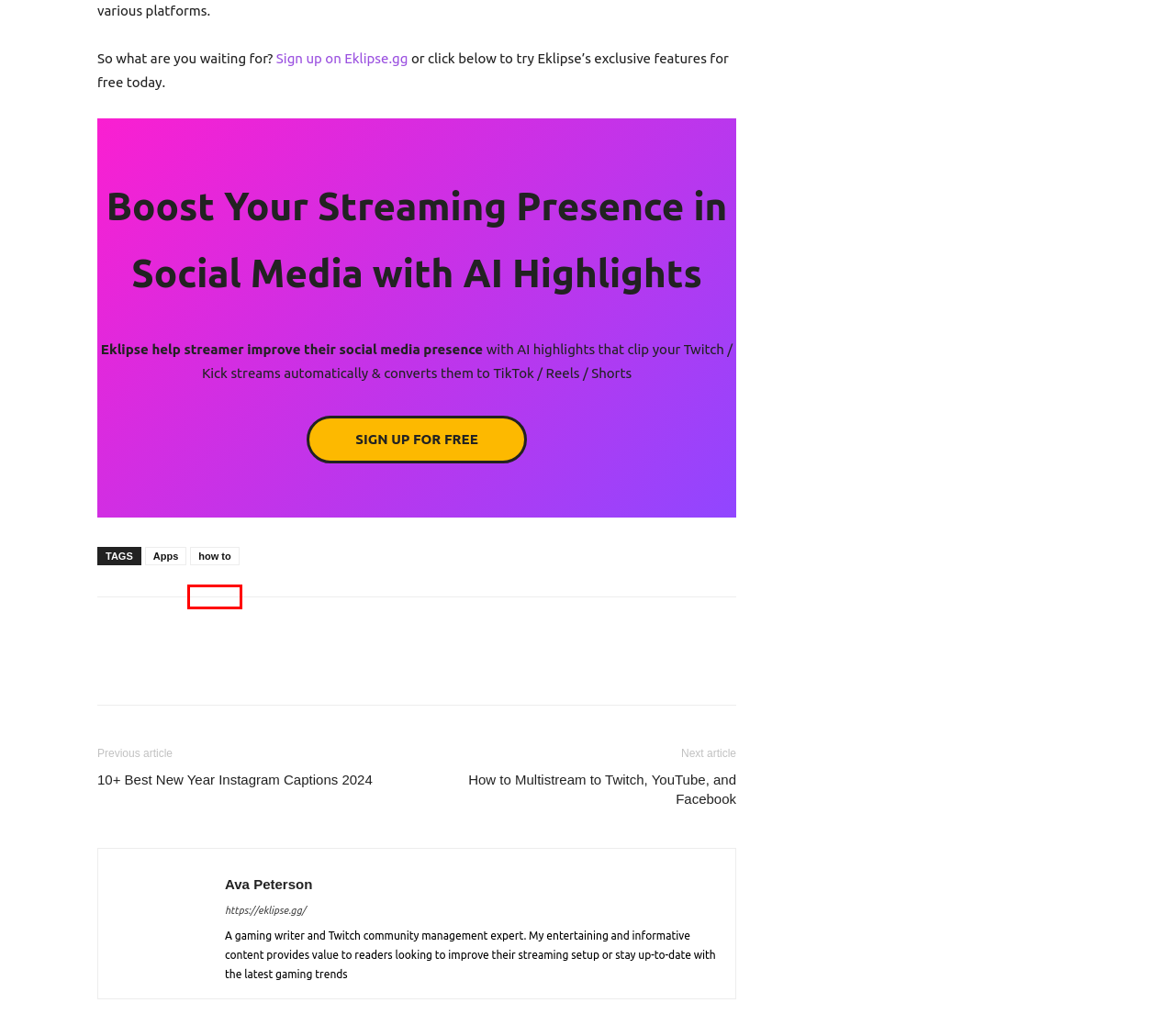Look at the screenshot of a webpage with a red bounding box and select the webpage description that best corresponds to the new page after clicking the element in the red box. Here are the options:
A. Social Media - Eklipse Blog
B. Streaming Tips - Eklipse.gg Blog
C. how to Archives - Eklipse.gg Blog
D. How to Multistream to Twitch, YouTube, and Facebook
E. Tips for Creating the Best Highlight with Eklipse - Eklipse.gg Blog
F. Apps Archives - Eklipse.gg Blog
G. Buddha Net Worth, Social Media, Biography, and More in 2024
H. Ranboo Age, Relationship, Net Worth, and More [Update 2024]

C